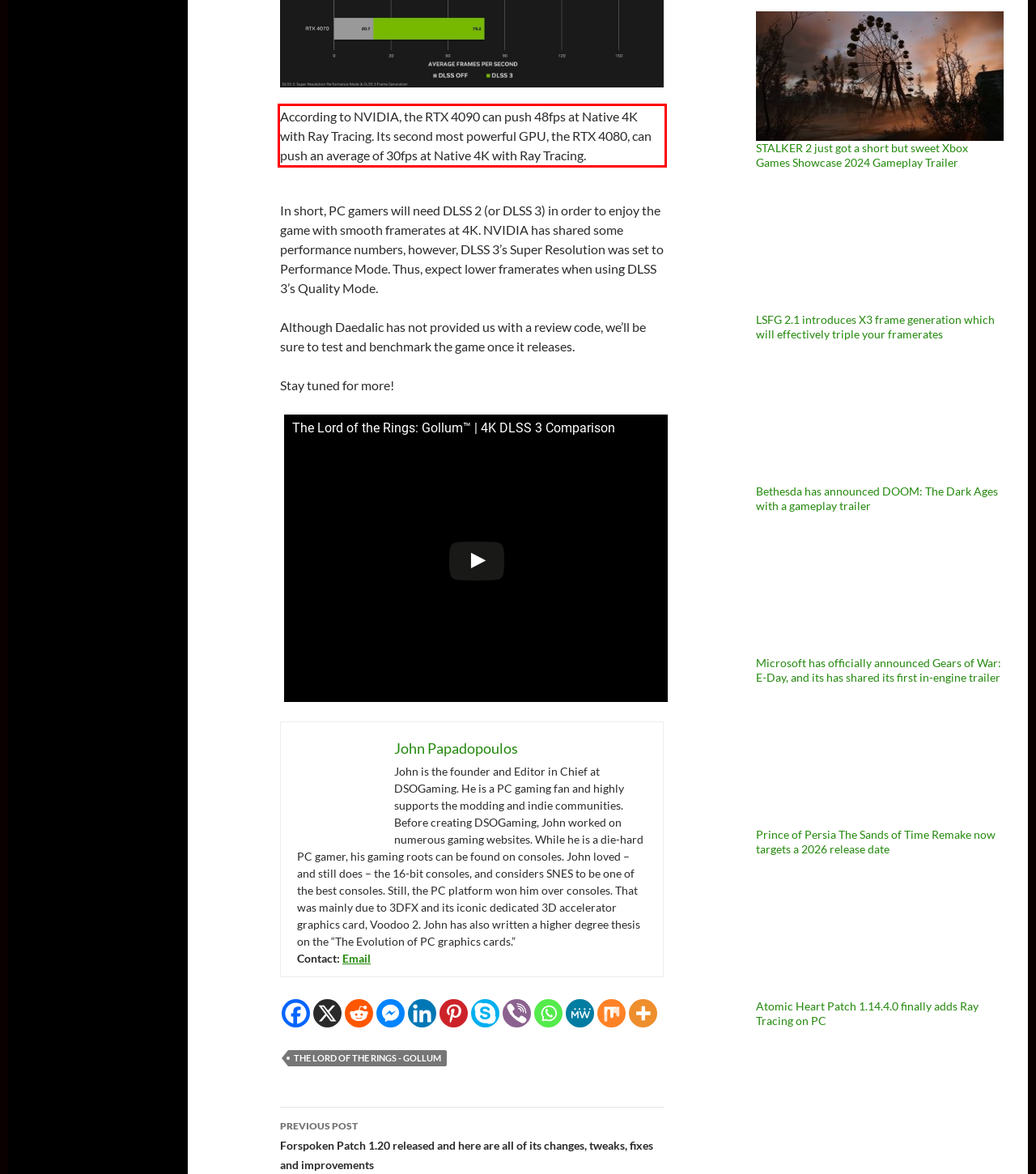Please extract the text content from the UI element enclosed by the red rectangle in the screenshot.

According to NVIDIA, the RTX 4090 can push 48fps at Native 4K with Ray Tracing. Its second most powerful GPU, the RTX 4080, can push an average of 30fps at Native 4K with Ray Tracing.